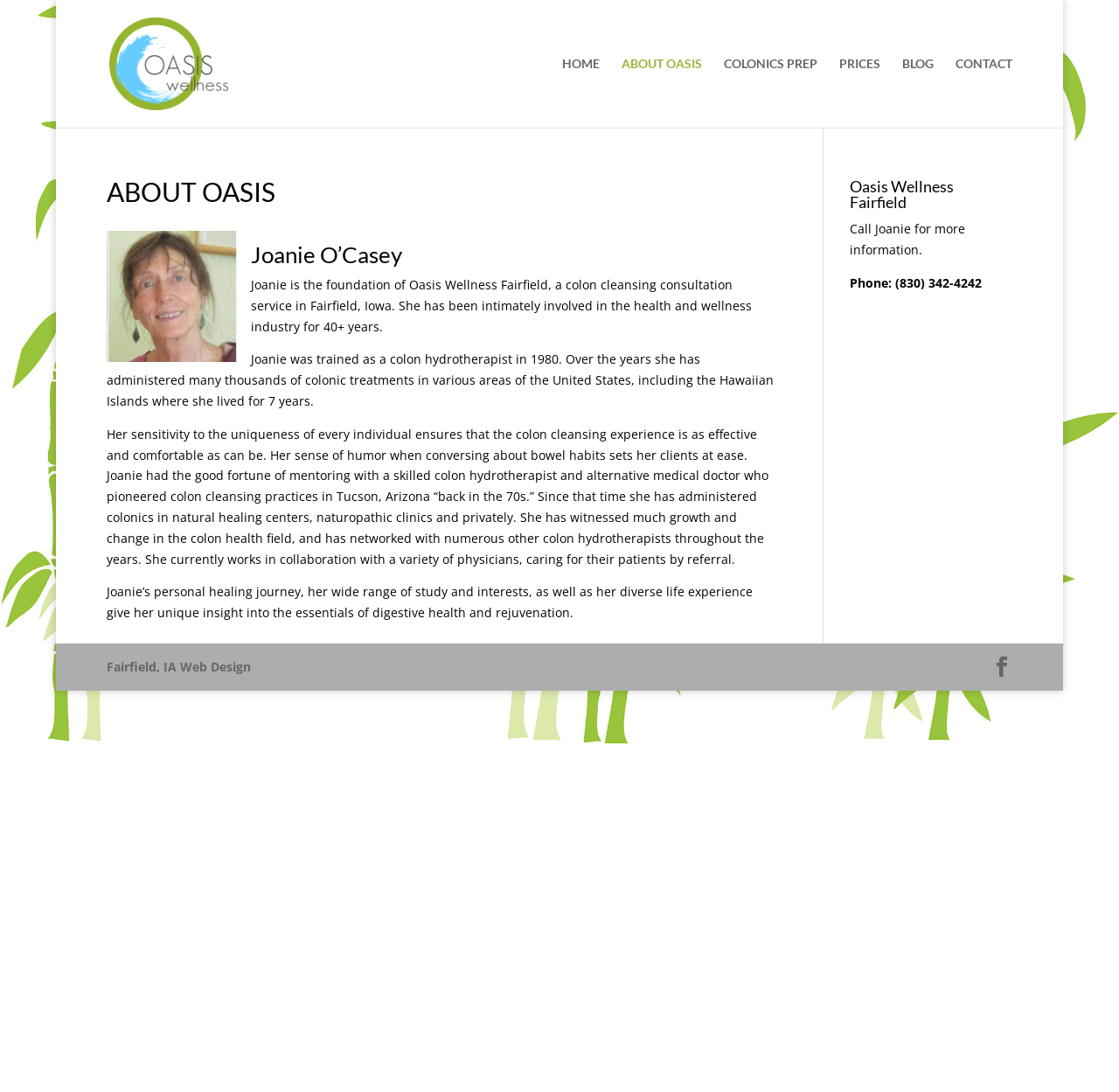Show the bounding box coordinates for the element that needs to be clicked to execute the following instruction: "Click on the 'HOME' link". Provide the coordinates in the form of four float numbers between 0 and 1, i.e., [left, top, right, bottom].

[0.503, 0.053, 0.536, 0.117]